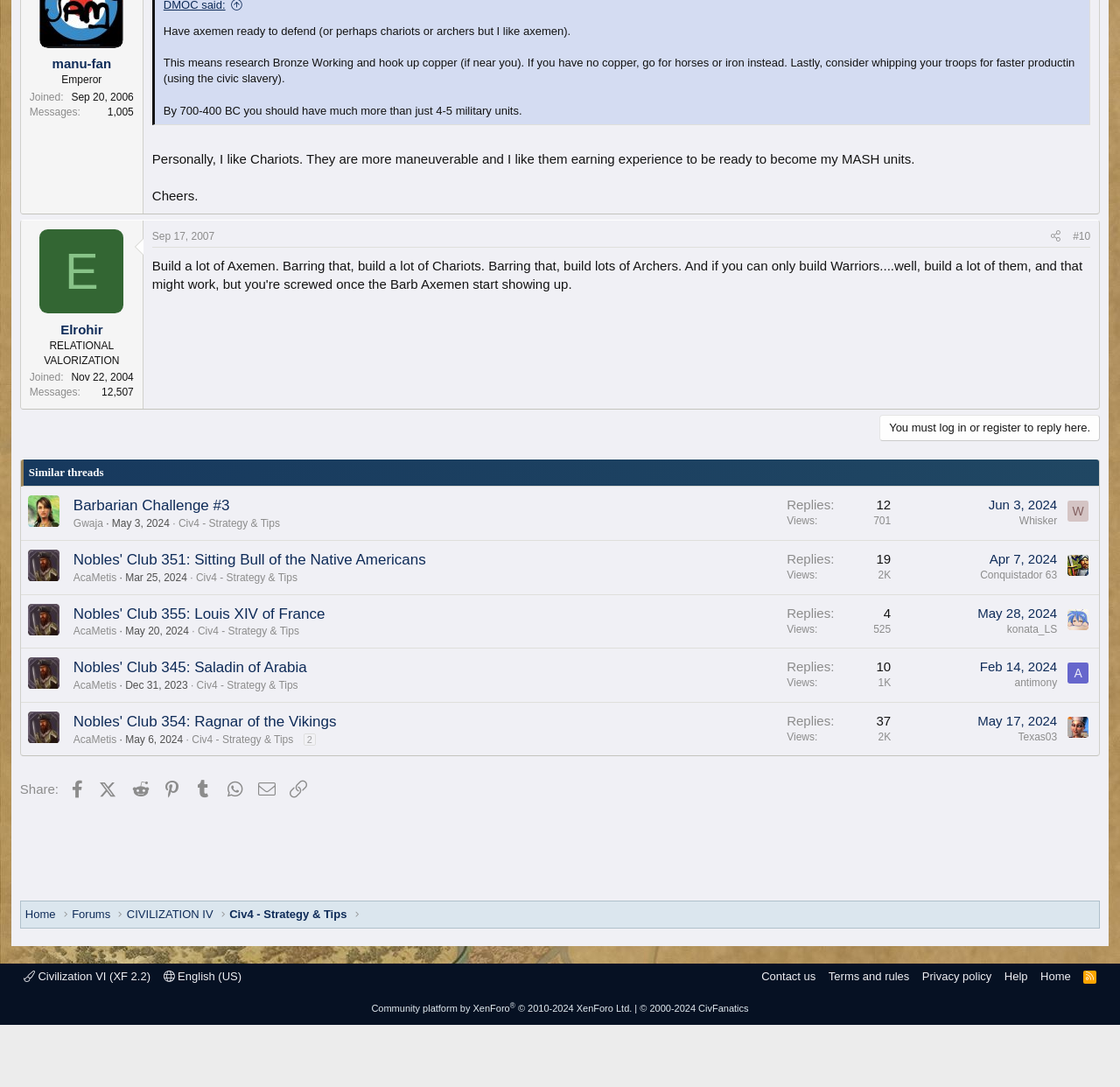Consider the image and give a detailed and elaborate answer to the question: 
What is the username of the first user?

The first user's username is 'manu-fan' which can be found in the heading element at the top of the webpage.